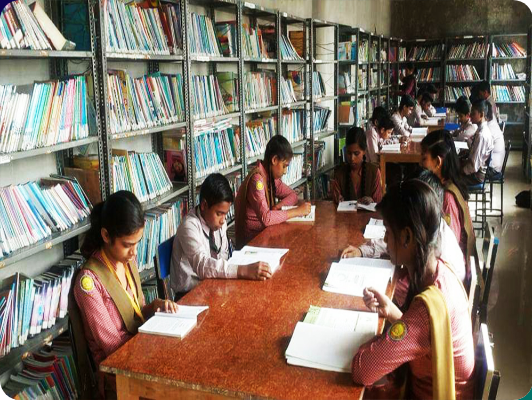Describe every aspect of the image in detail.

In a vibrant library setting at Holy Mission Secondary School, students are immersed in their studies, showcasing a culture of learning and dedication. The image captures a group of young learners, predominantly dressed in maroon and cream uniforms, sitting at a wooden table stacked with textbooks and notebooks. Shelves filled with colorful books create a rich backdrop, emphasizing the school's commitment to fostering a love of reading and knowledge. The well-organized and inviting atmosphere encourages students to engage deeply with their work, reflecting the importance of education in shaping their futures. The school’s libraries are designed not just as study spaces, but as nurturing environments that inspire a passion for learning.